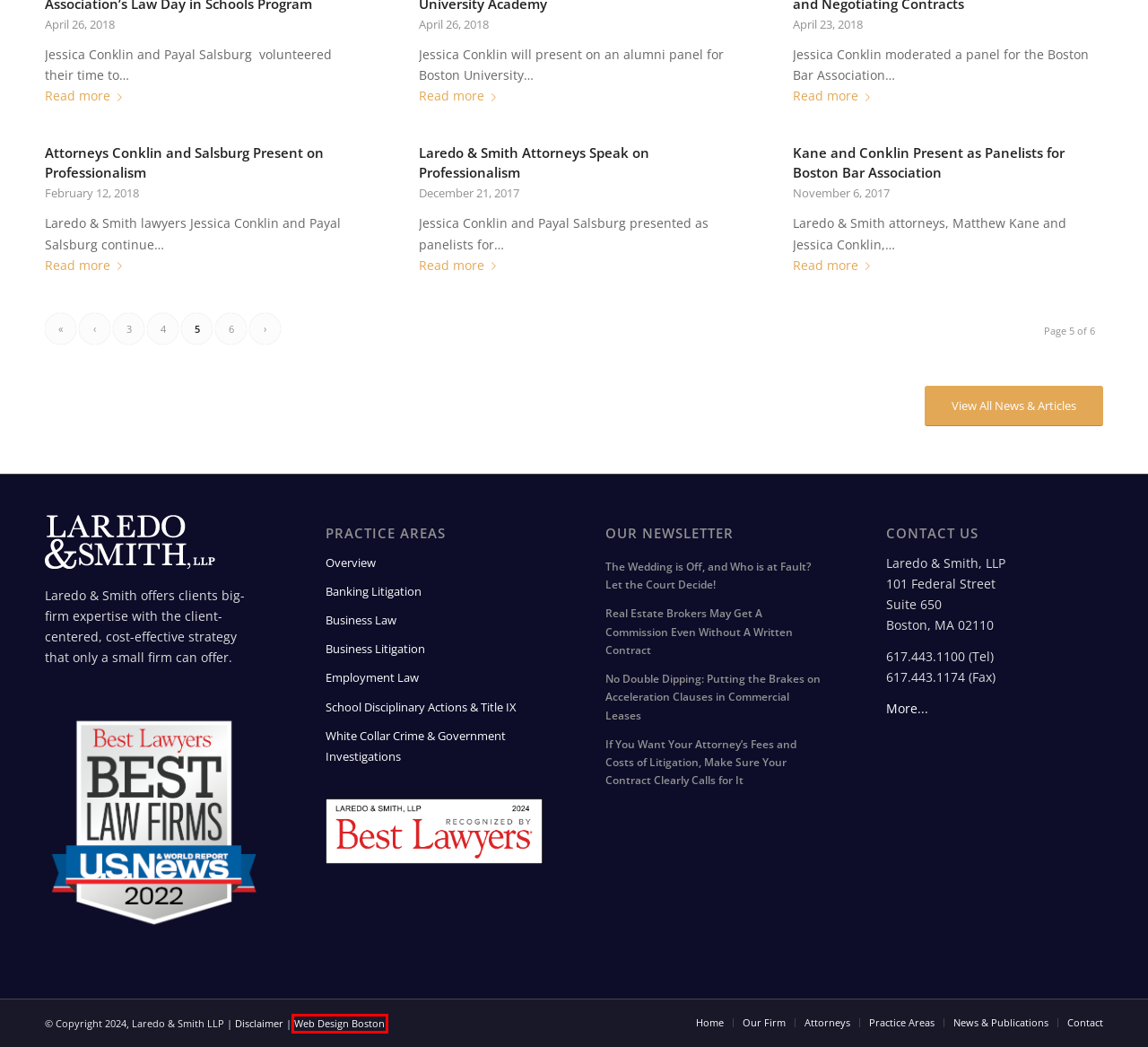You have a screenshot of a webpage with a red bounding box highlighting a UI element. Your task is to select the best webpage description that corresponds to the new webpage after clicking the element. Here are the descriptions:
A. No Double Dipping: Putting the Brakes on Acceleration Clauses in Commercial Leases - Laredo & Smith
B. Real Estate Brokers May Get A Commission Even Without A Written Contract - Laredo & Smith
C. Business Litigation - Laredo & Smith
D. Kane and Conklin Present as Panelists for Boston Bar Association - Laredo & Smith
E. Business Law - Laredo & Smith
F. School Disciplinary Actions & Title IX - Laredo & Smith
G. Best Lawyers® - Purely Peer Review® | Best Lawyers
H. Welcome outofwebsite.com - BlueHost.com

H